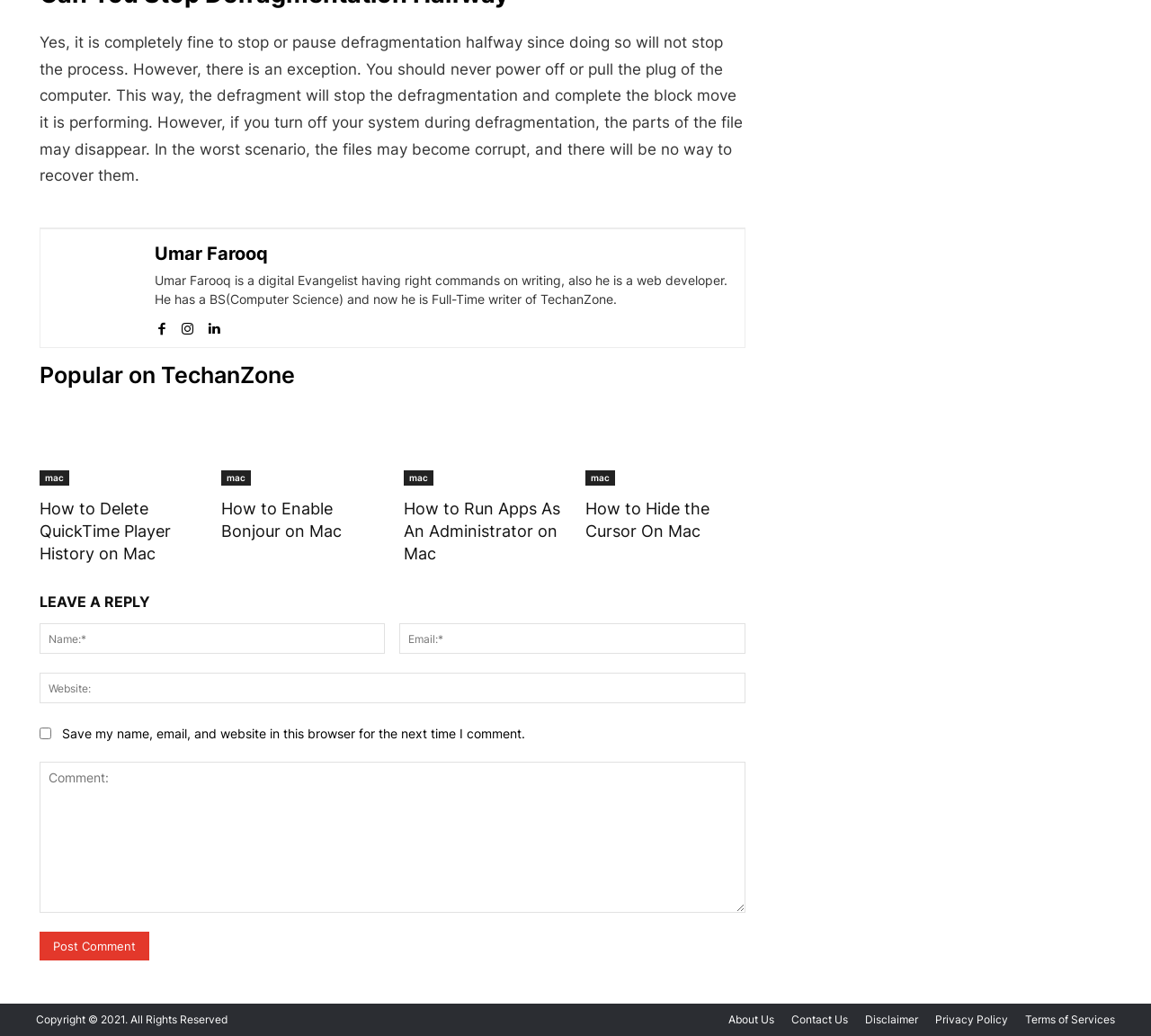Find the bounding box coordinates for the element that must be clicked to complete the instruction: "Click on the link to read about how to enable Bonjour on Mac". The coordinates should be four float numbers between 0 and 1, indicated as [left, top, right, bottom].

[0.193, 0.392, 0.331, 0.469]